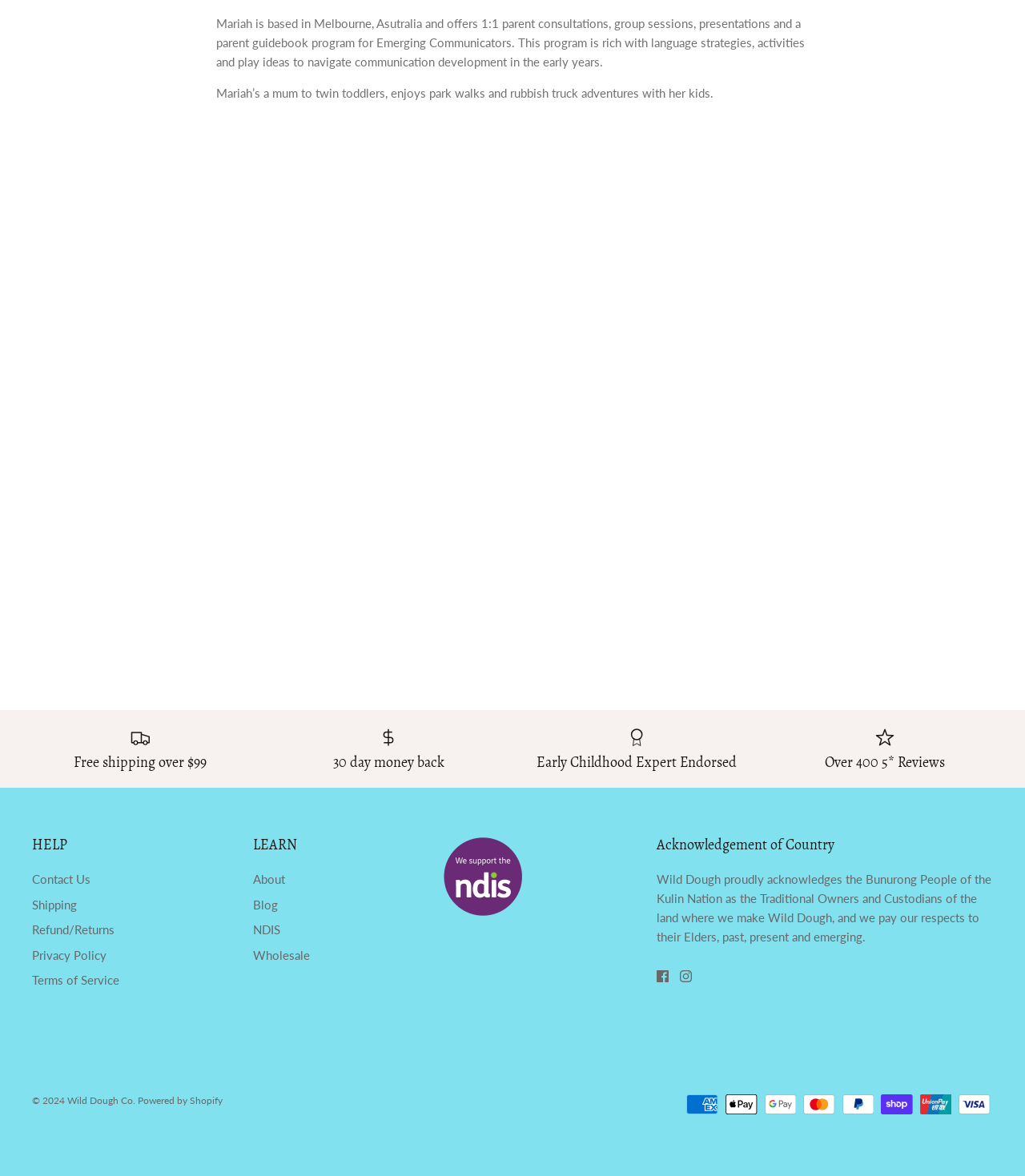Extract the bounding box for the UI element that matches this description: "11th July 202311th October 2023".

None